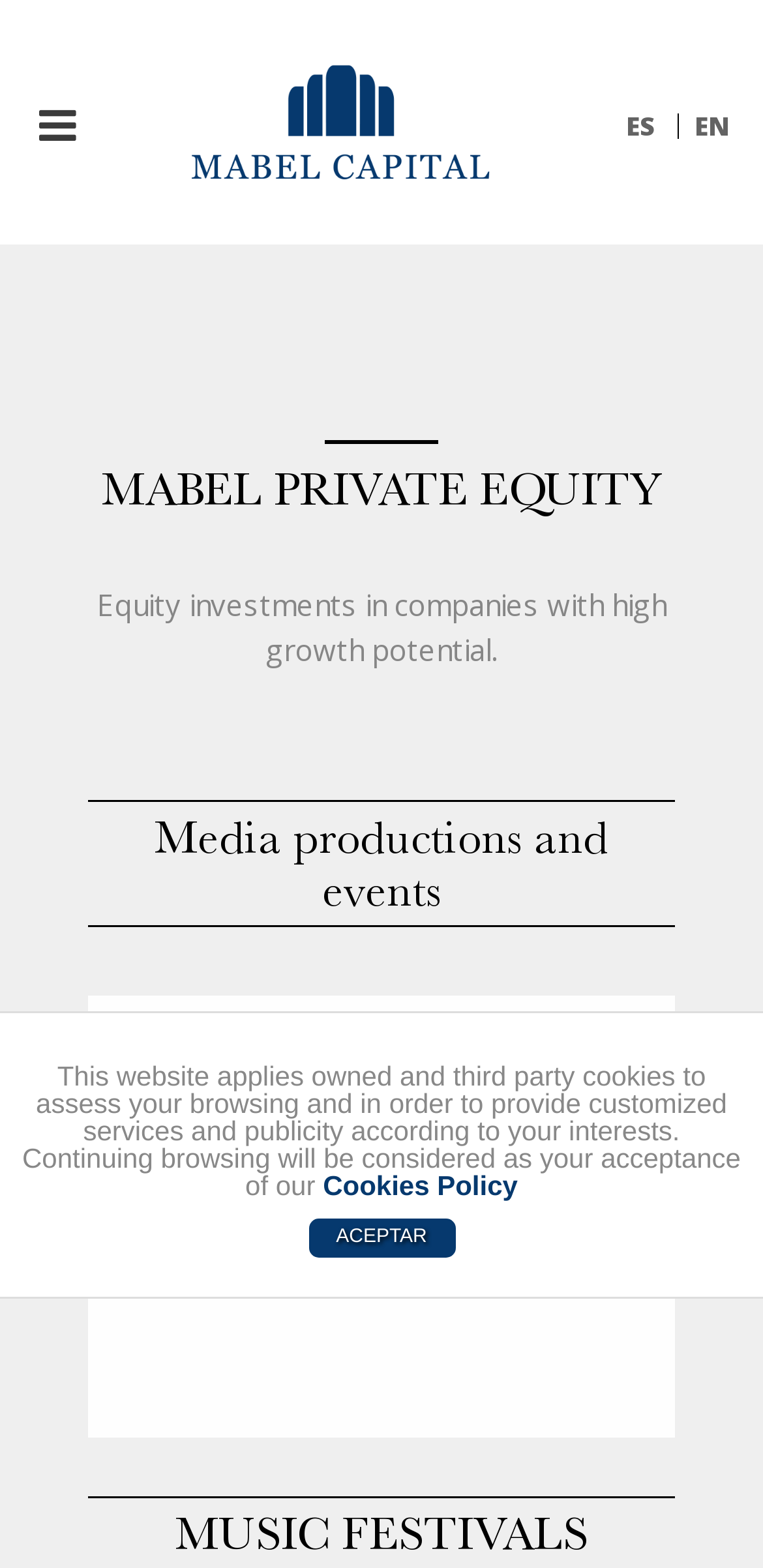Find the coordinates for the bounding box of the element with this description: "EN".

[0.885, 0.062, 0.982, 0.095]